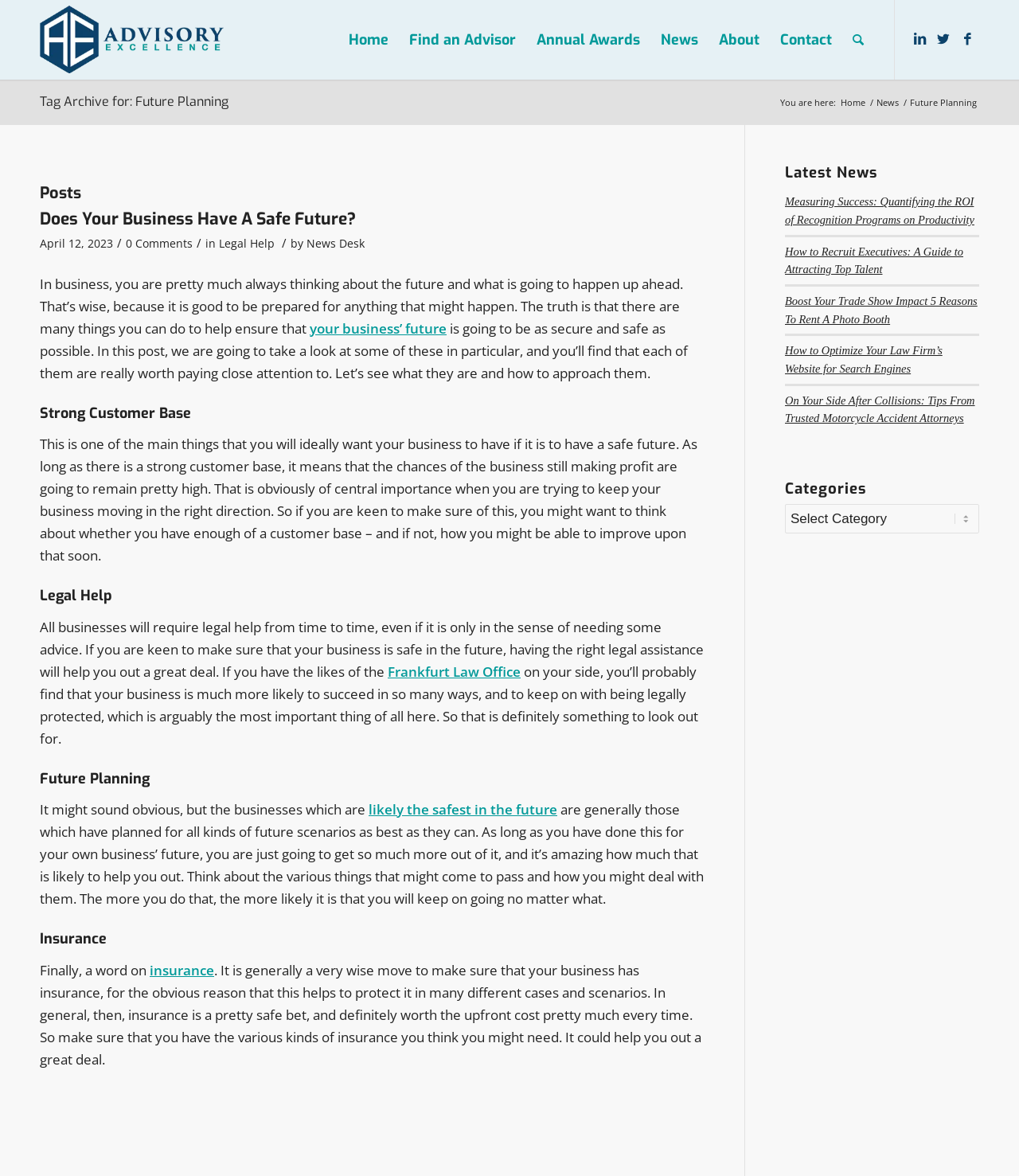Locate the bounding box coordinates for the element described below: "insurance". The coordinates must be four float values between 0 and 1, formatted as [left, top, right, bottom].

[0.147, 0.817, 0.21, 0.832]